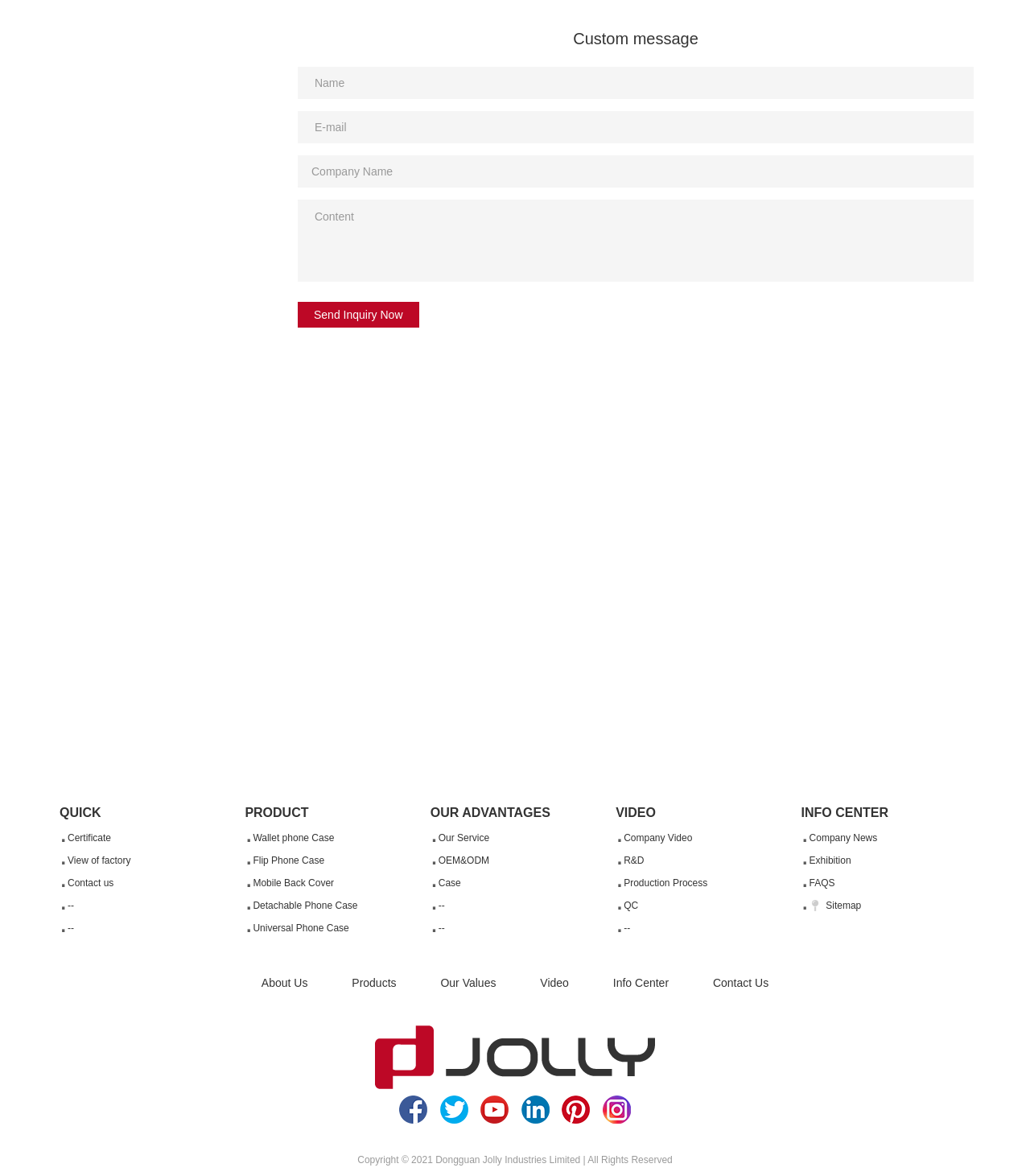Please identify the bounding box coordinates of the region to click in order to complete the given instruction: "Check out POST PUNK tag". The coordinates should be four float numbers between 0 and 1, i.e., [left, top, right, bottom].

None